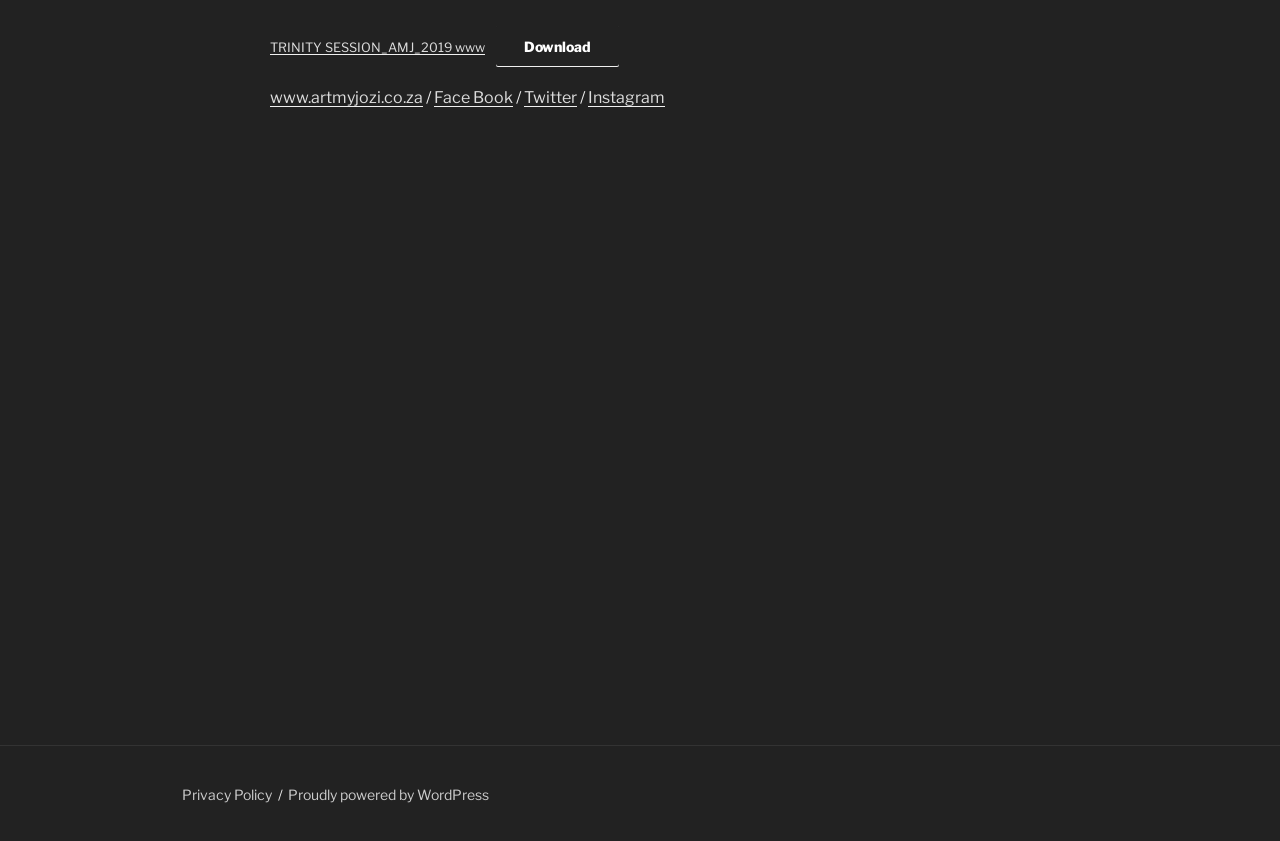Please answer the following question using a single word or phrase: 
What is the text of the link at the bottom left?

Privacy Policy